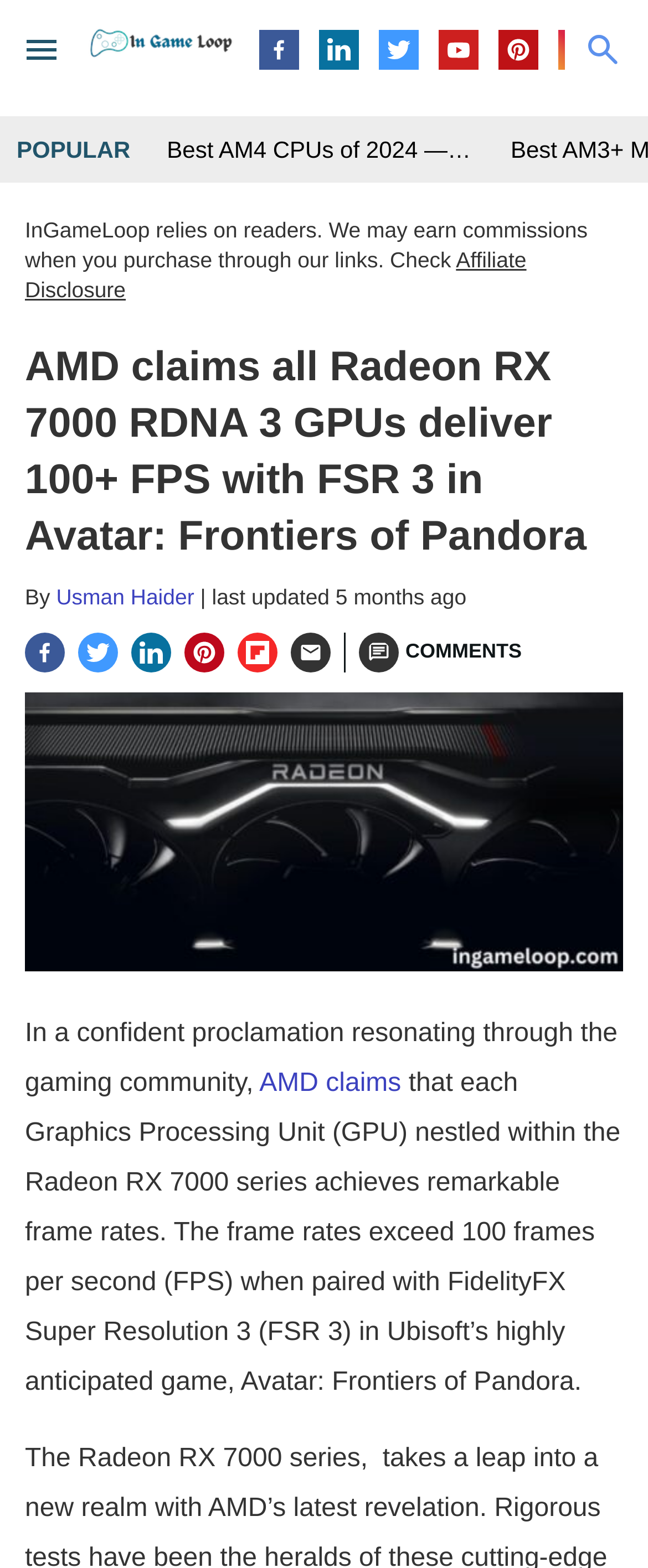Determine the bounding box coordinates of the clickable element necessary to fulfill the instruction: "Share this article on Twitter". Provide the coordinates as four float numbers within the 0 to 1 range, i.e., [left, top, right, bottom].

[0.121, 0.403, 0.182, 0.429]